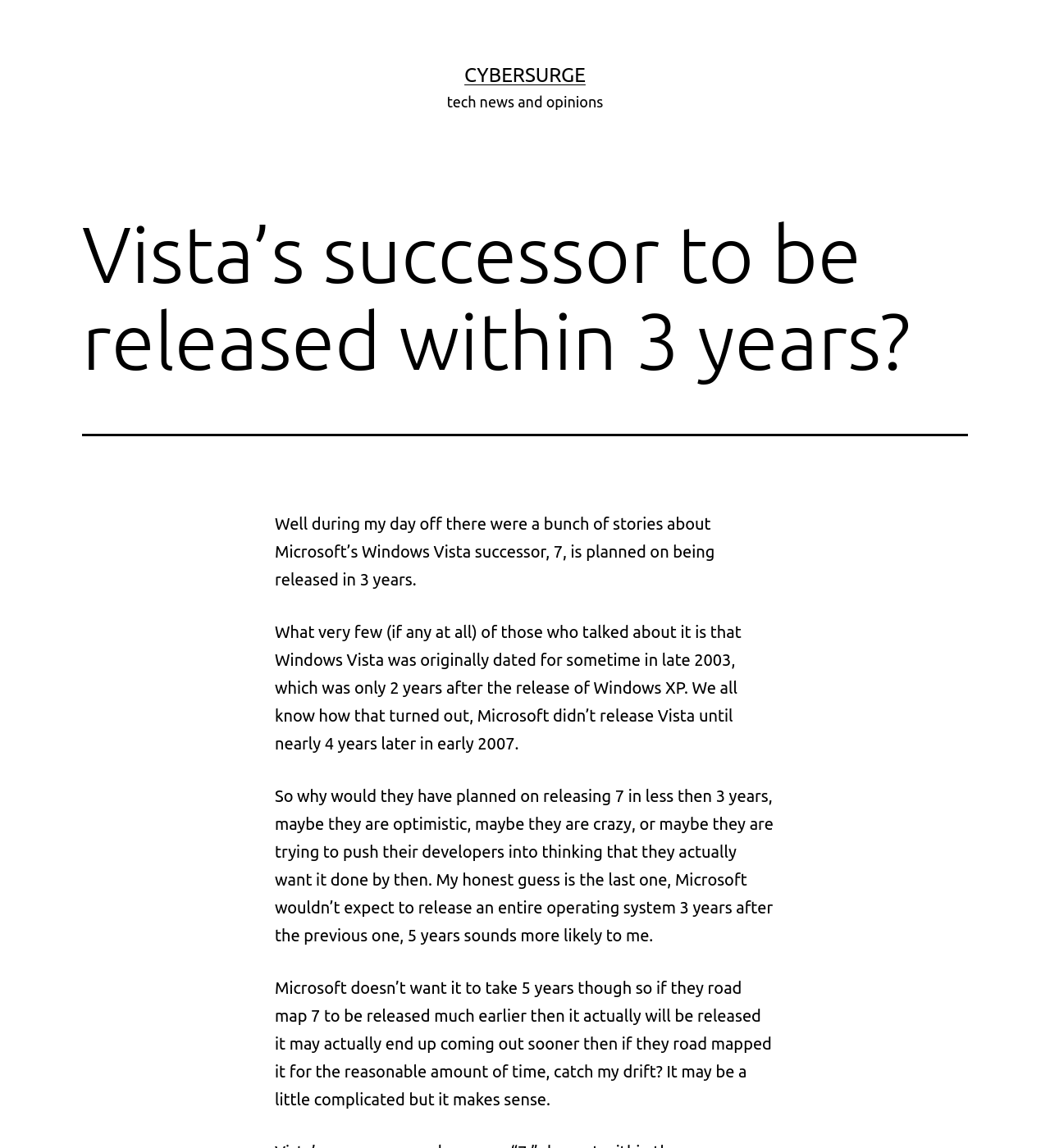What is the purpose of Microsoft's roadmap for Windows 7?
Please provide a single word or phrase based on the screenshot.

to push developers